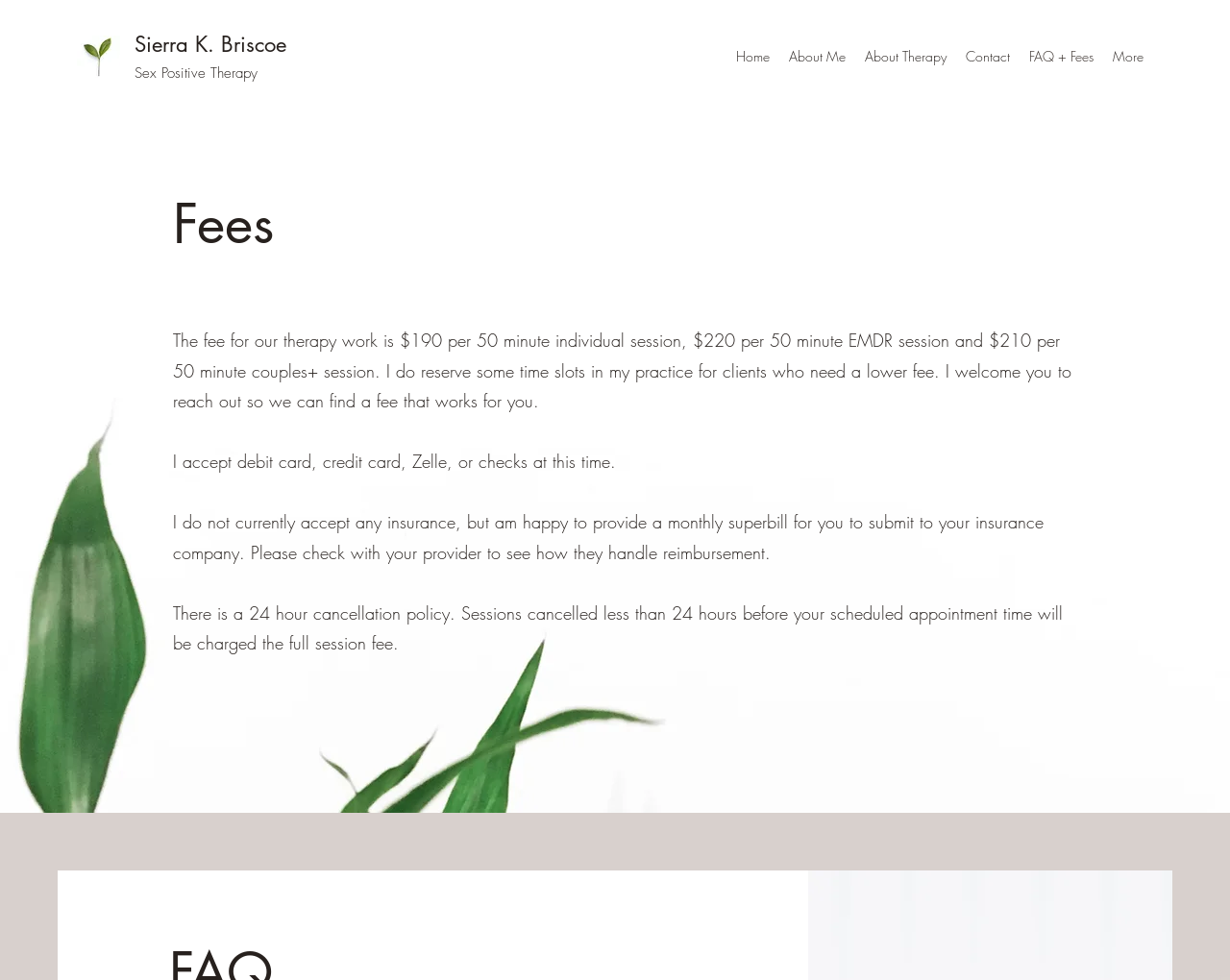Please locate the UI element described by "FAQ + Fees" and provide its bounding box coordinates.

[0.829, 0.043, 0.897, 0.073]